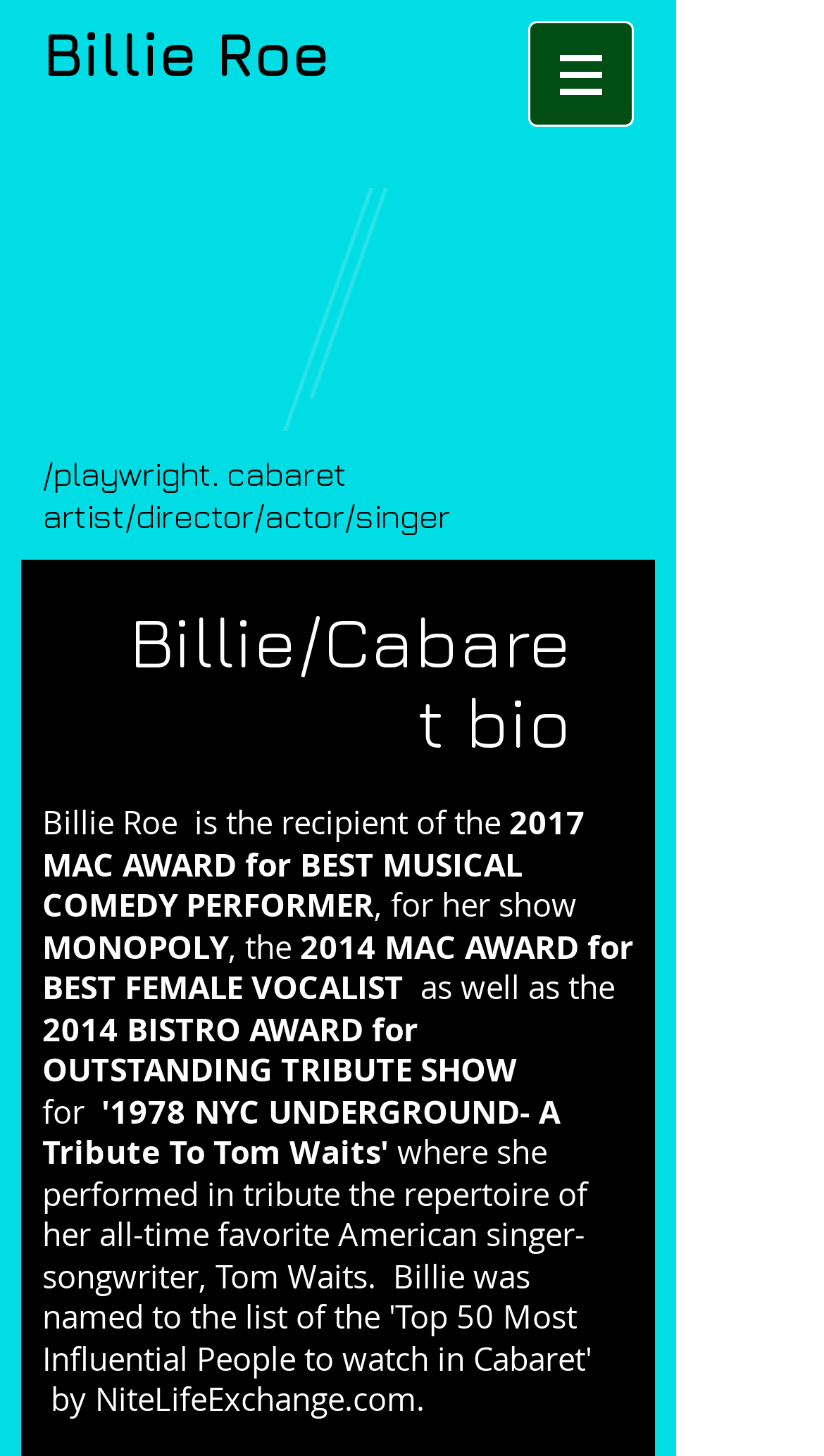Based on the image, please elaborate on the answer to the following question:
What is the name of the award Billie Roe received in 2014 besides MAC AWARD?

I found the text '2014 BISTRO AWARD for OUTSTANDING TRIBUTE SHOW' on the webpage, which indicates that Billie Roe received a BISTRO AWARD in 2014 besides the MAC AWARD.